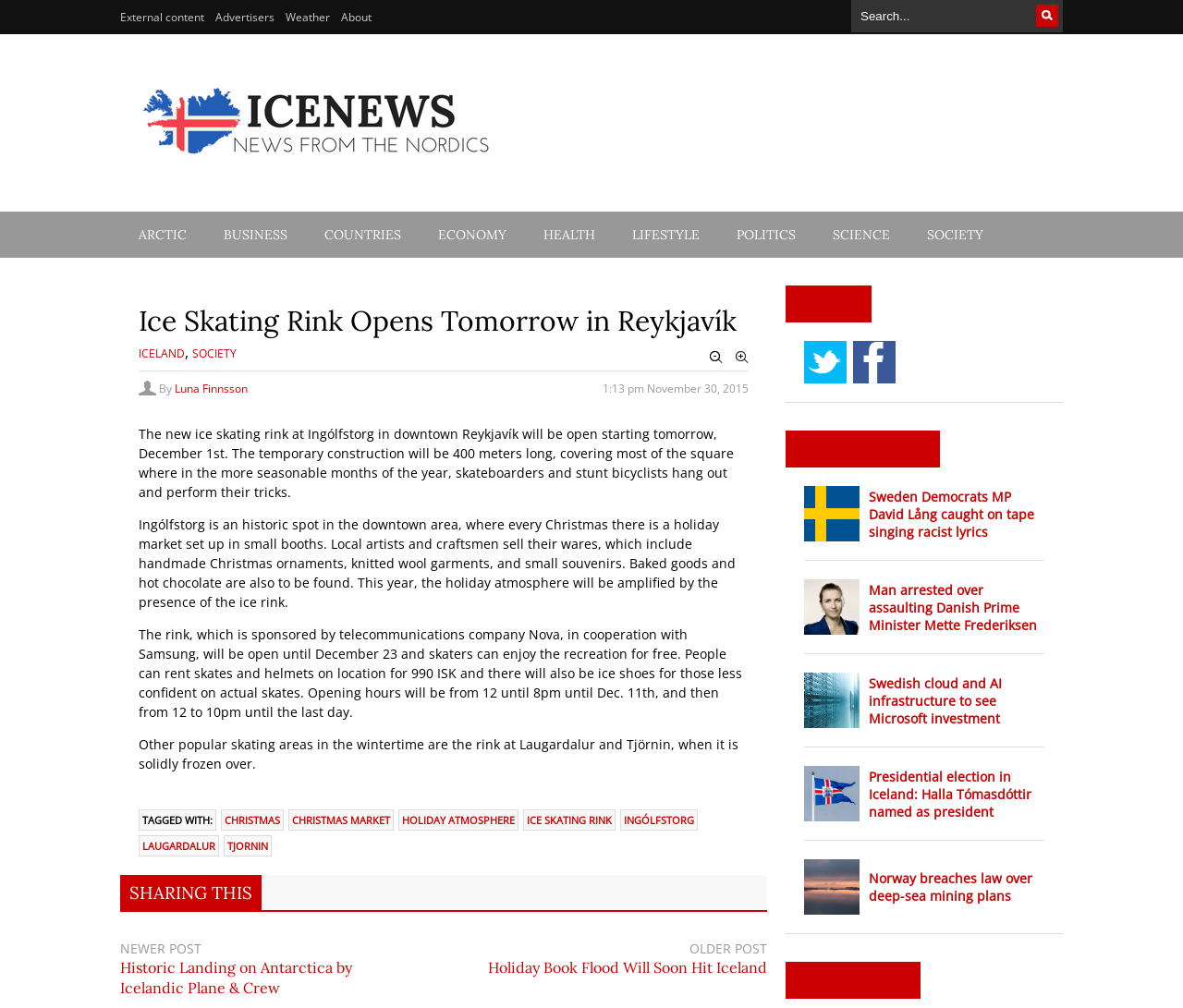Could you locate the bounding box coordinates for the section that should be clicked to accomplish this task: "Read the article about Ice Skating Rink Opens Tomorrow in Reykjavík".

[0.117, 0.302, 0.633, 0.335]